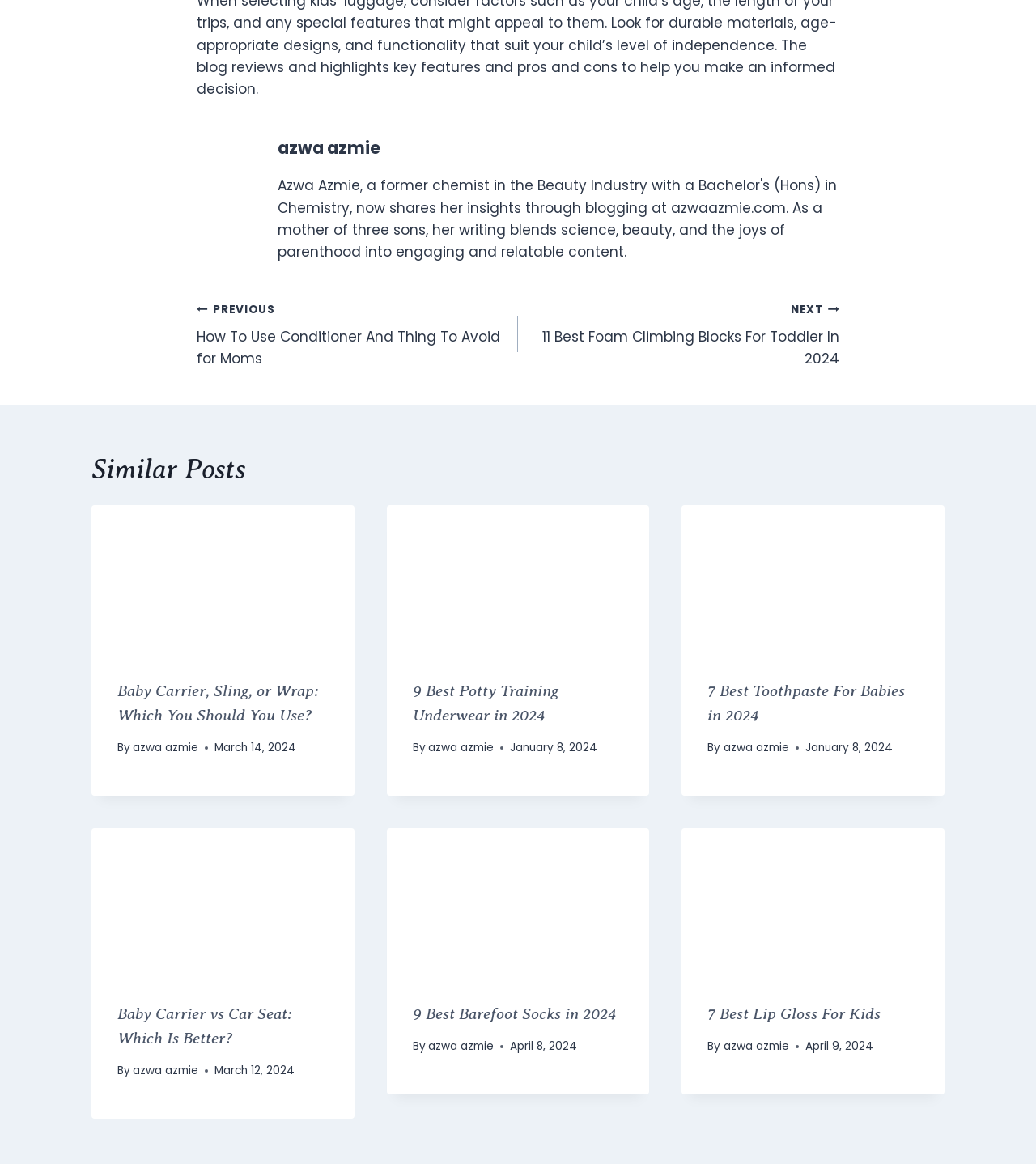Specify the bounding box coordinates of the area that needs to be clicked to achieve the following instruction: "view the 'Baby Carrier, Sling, or Wrap: Which You Should You Use?' article".

[0.088, 0.434, 0.342, 0.561]